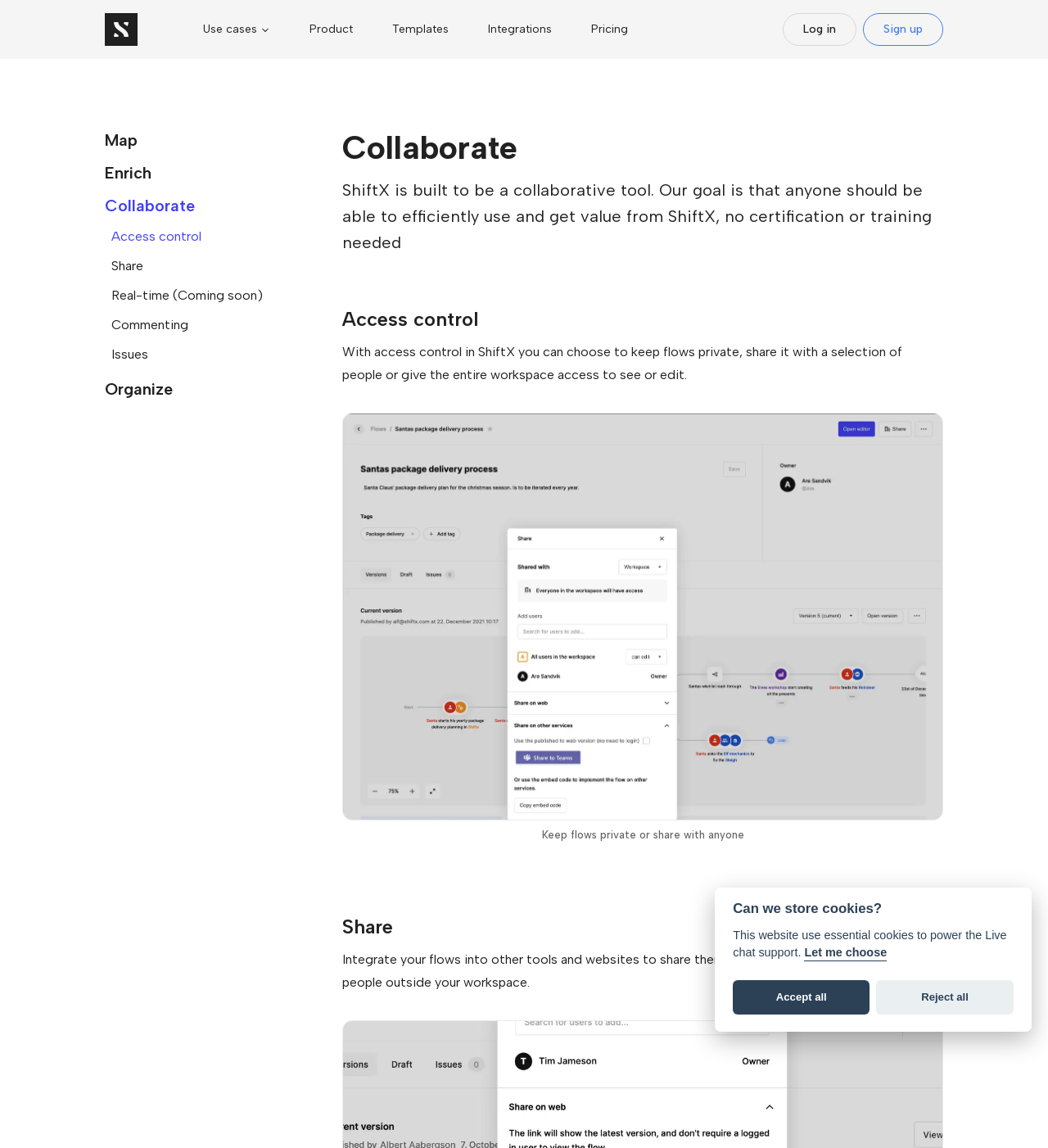Determine the bounding box coordinates of the region to click in order to accomplish the following instruction: "View product". Provide the coordinates as four float numbers between 0 and 1, specifically [left, top, right, bottom].

[0.295, 0.019, 0.337, 0.031]